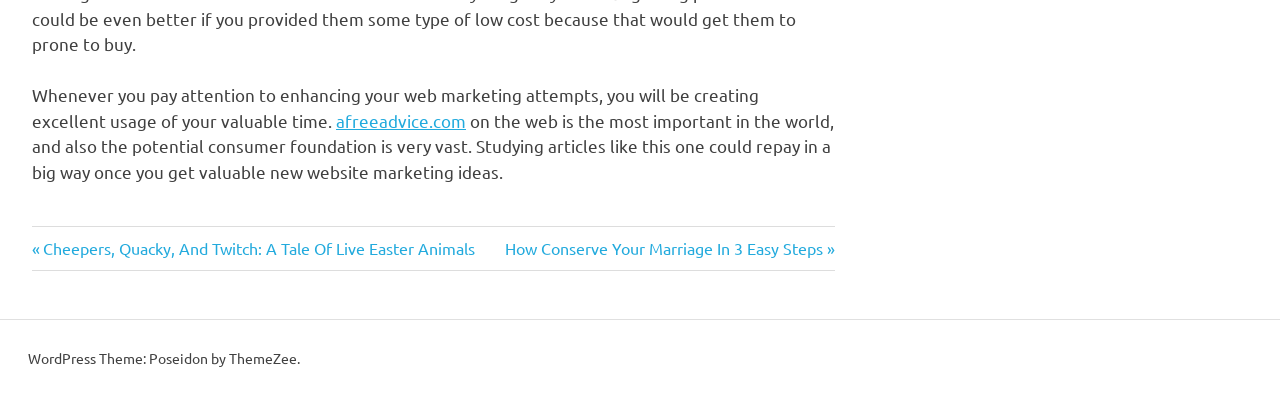Provide a short answer to the following question with just one word or phrase: What is the purpose of the 'Posts' navigation?

to navigate between posts